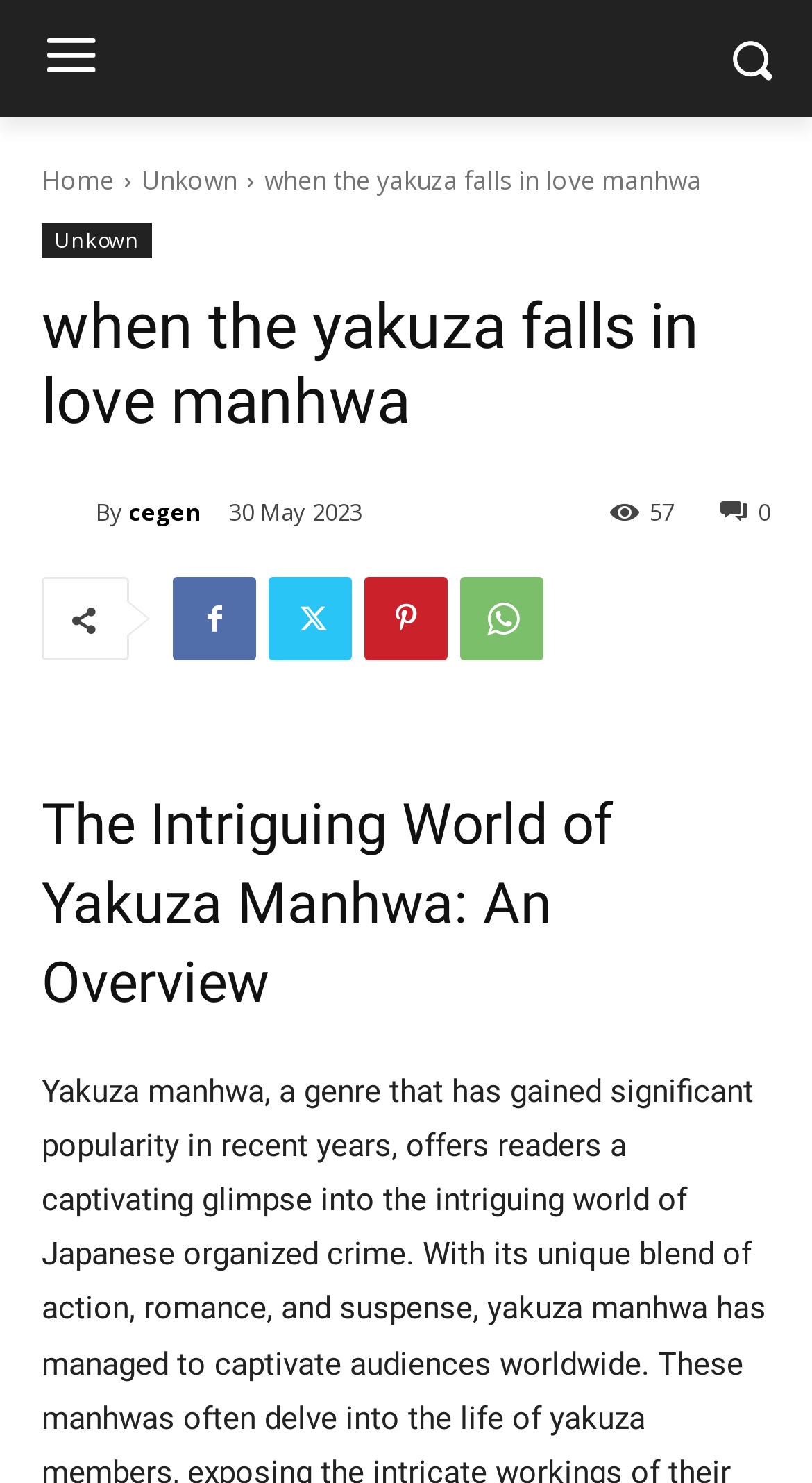Identify the bounding box coordinates for the UI element mentioned here: "Twitter". Provide the coordinates as four float values between 0 and 1, i.e., [left, top, right, bottom].

[0.331, 0.389, 0.433, 0.445]